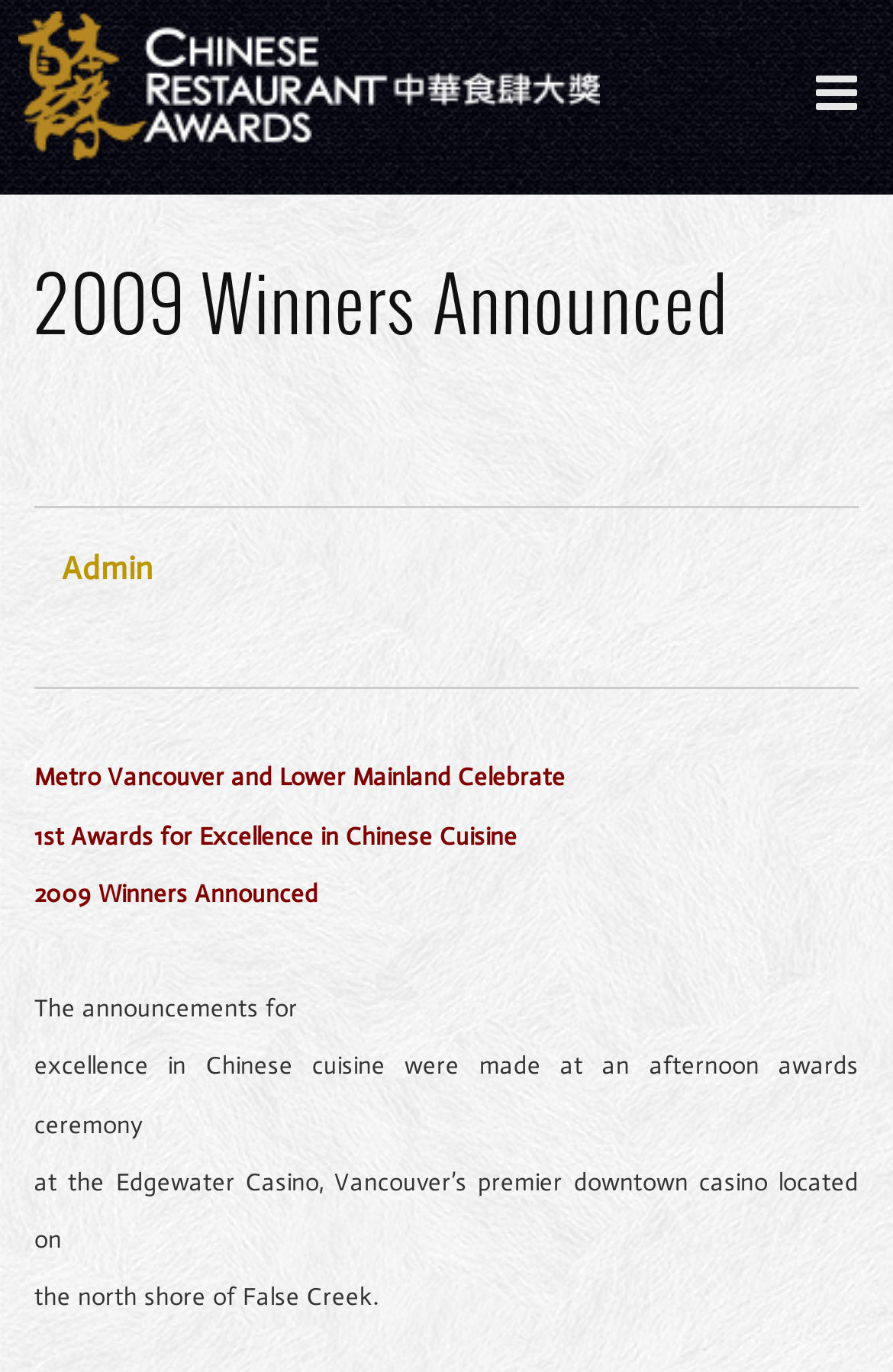Answer the following query concisely with a single word or phrase:
What is the theme of the awards ceremony?

Excellence in Chinese cuisine